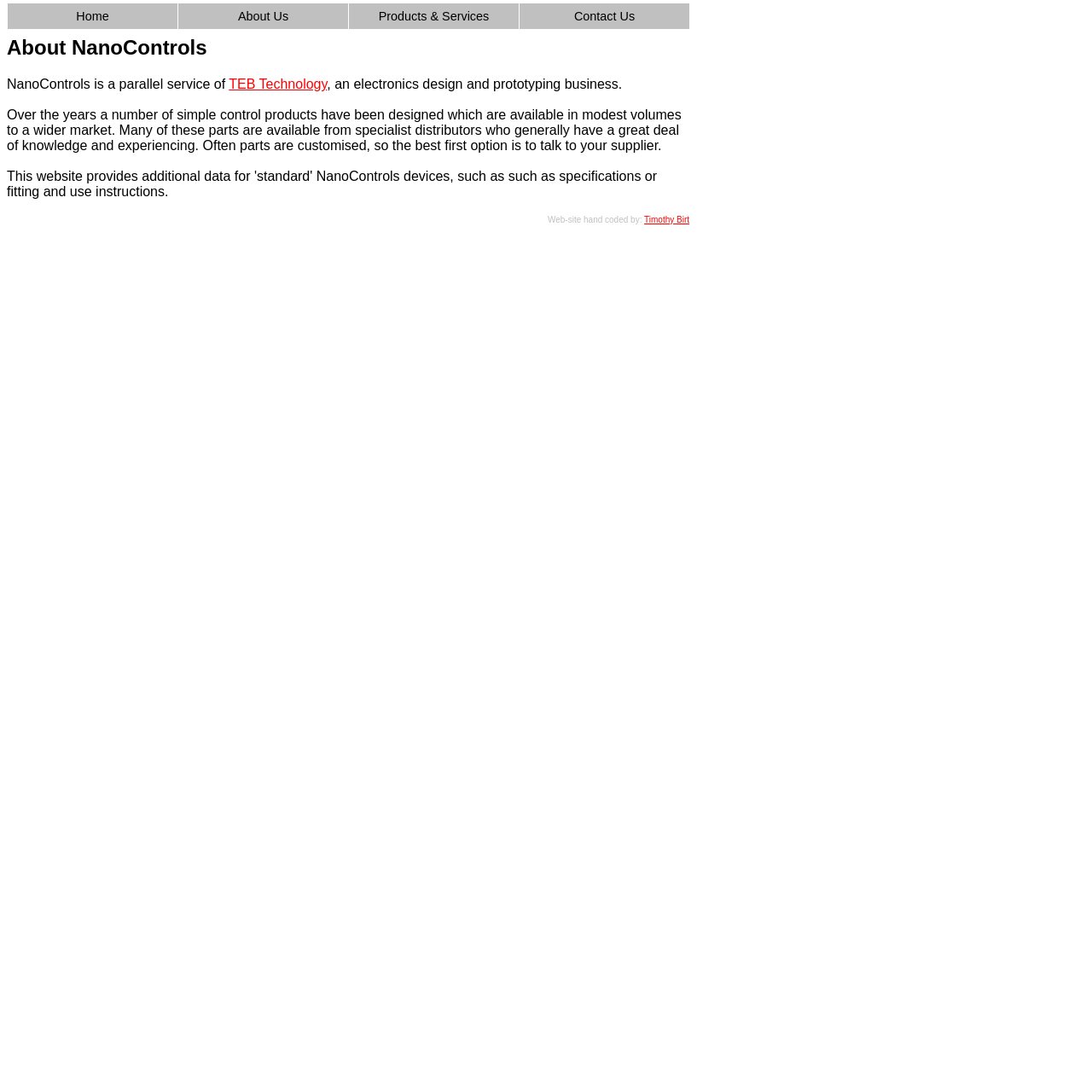Who hand coded the website?
Please respond to the question thoroughly and include all relevant details.

The StaticText 'Web-site hand coded by:' is followed by a link 'Timothy Birt', which suggests that Timothy Birt is the person who hand coded the website.